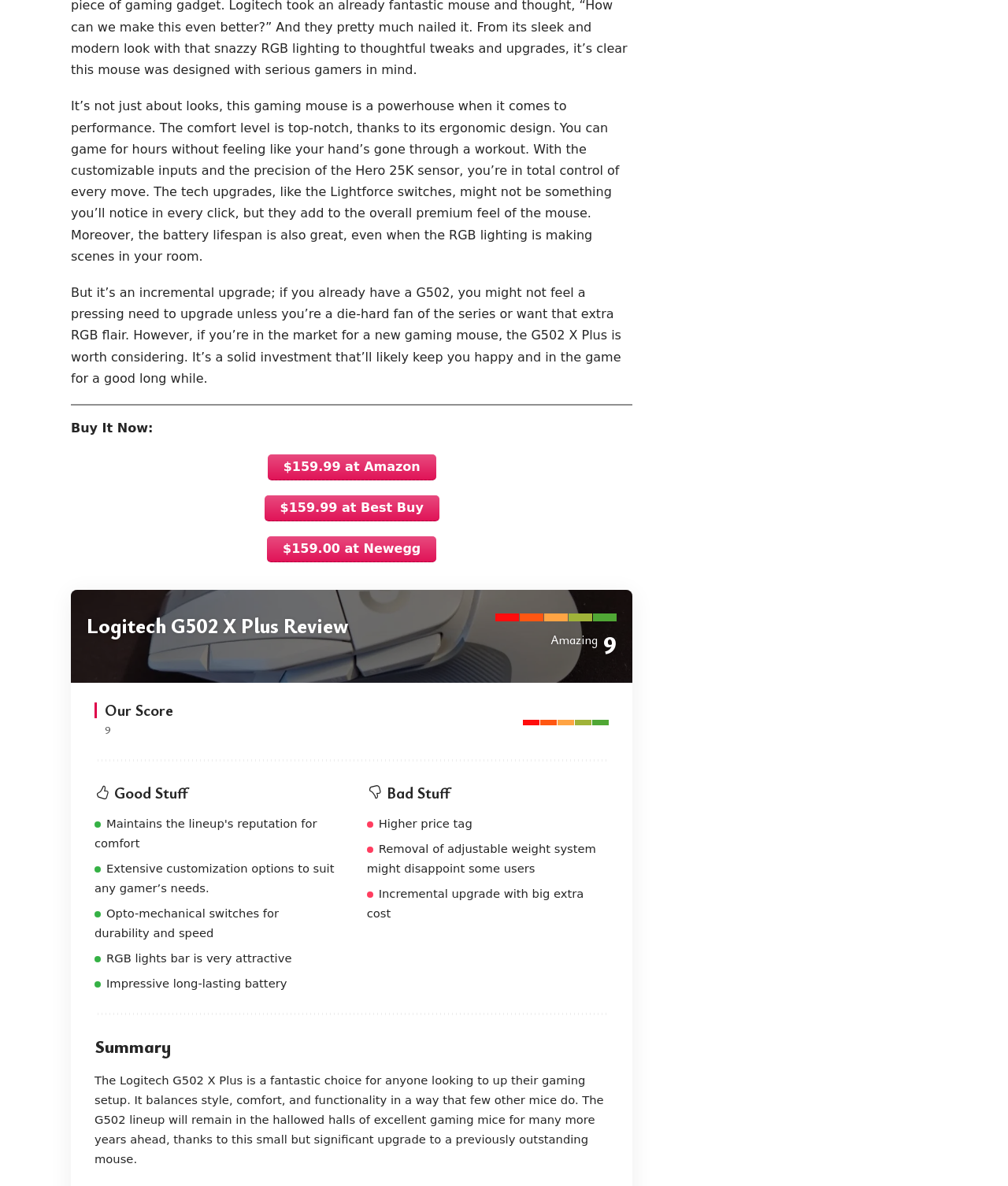Bounding box coordinates must be specified in the format (top-left x, top-left y, bottom-right x, bottom-right y). All values should be floating point numbers between 0 and 1. What are the bounding box coordinates of the UI element described as: aria-label="Quora"

[0.176, 0.744, 0.198, 0.768]